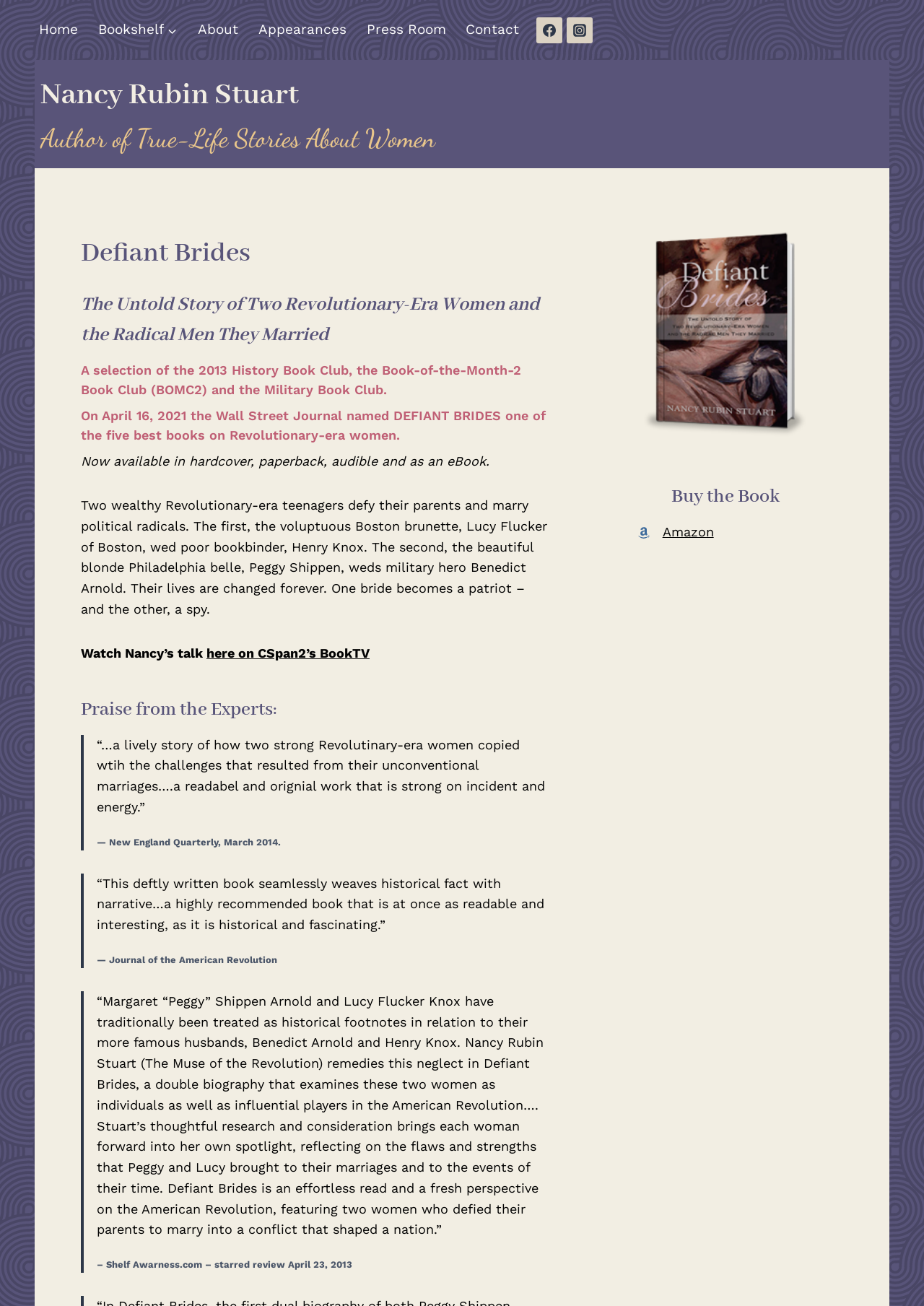How many social media links are present?
Using the image as a reference, answer with just one word or a short phrase.

2